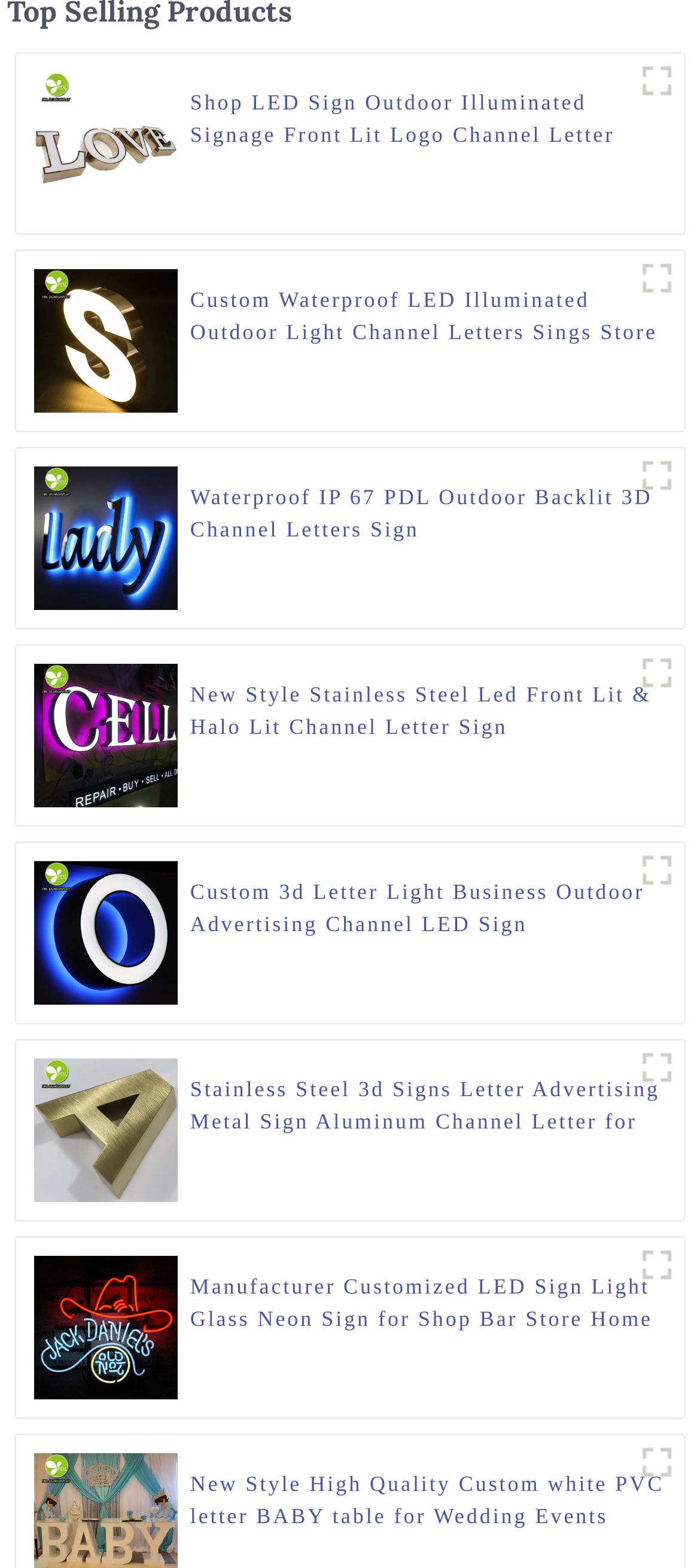Kindly determine the bounding box coordinates of the area that needs to be clicked to fulfill this instruction: "Click on Marine Action Plan 2020".

None